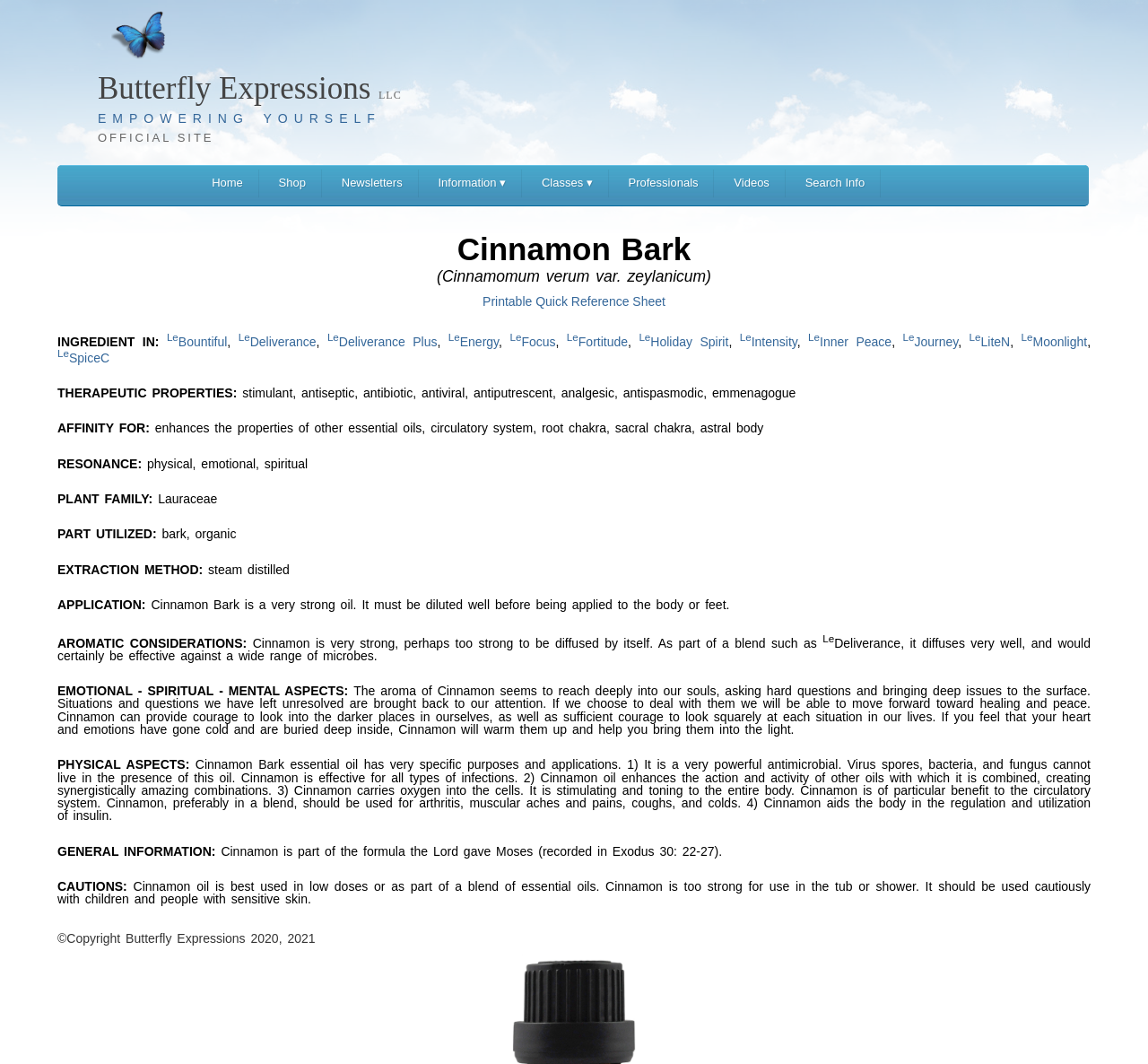What is the company name?
Based on the visual content, answer with a single word or a brief phrase.

Butterfly Expressions